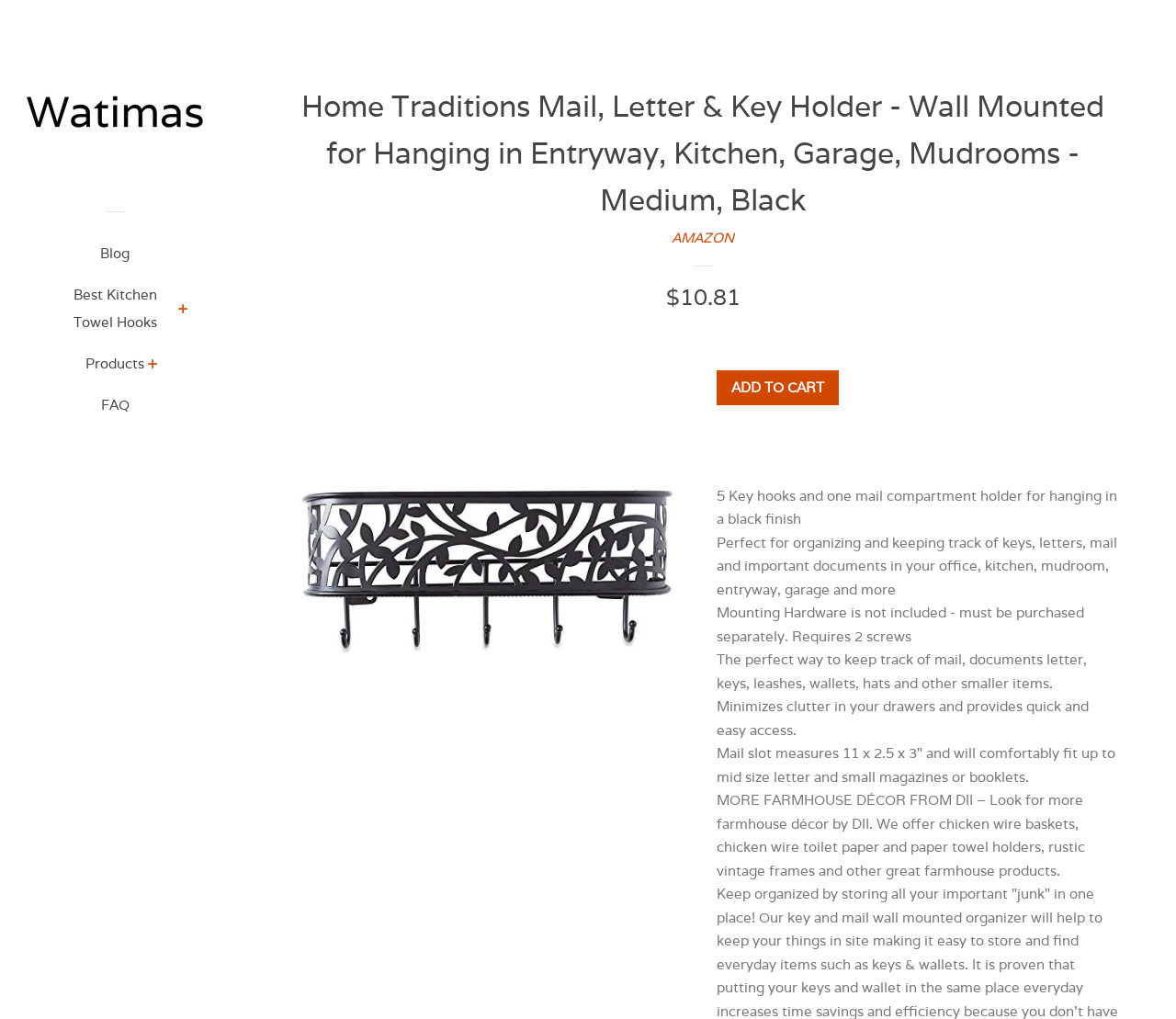What is the purpose of the product?
Based on the screenshot, answer the question with a single word or phrase.

Organizing keys, letters, mail and documents